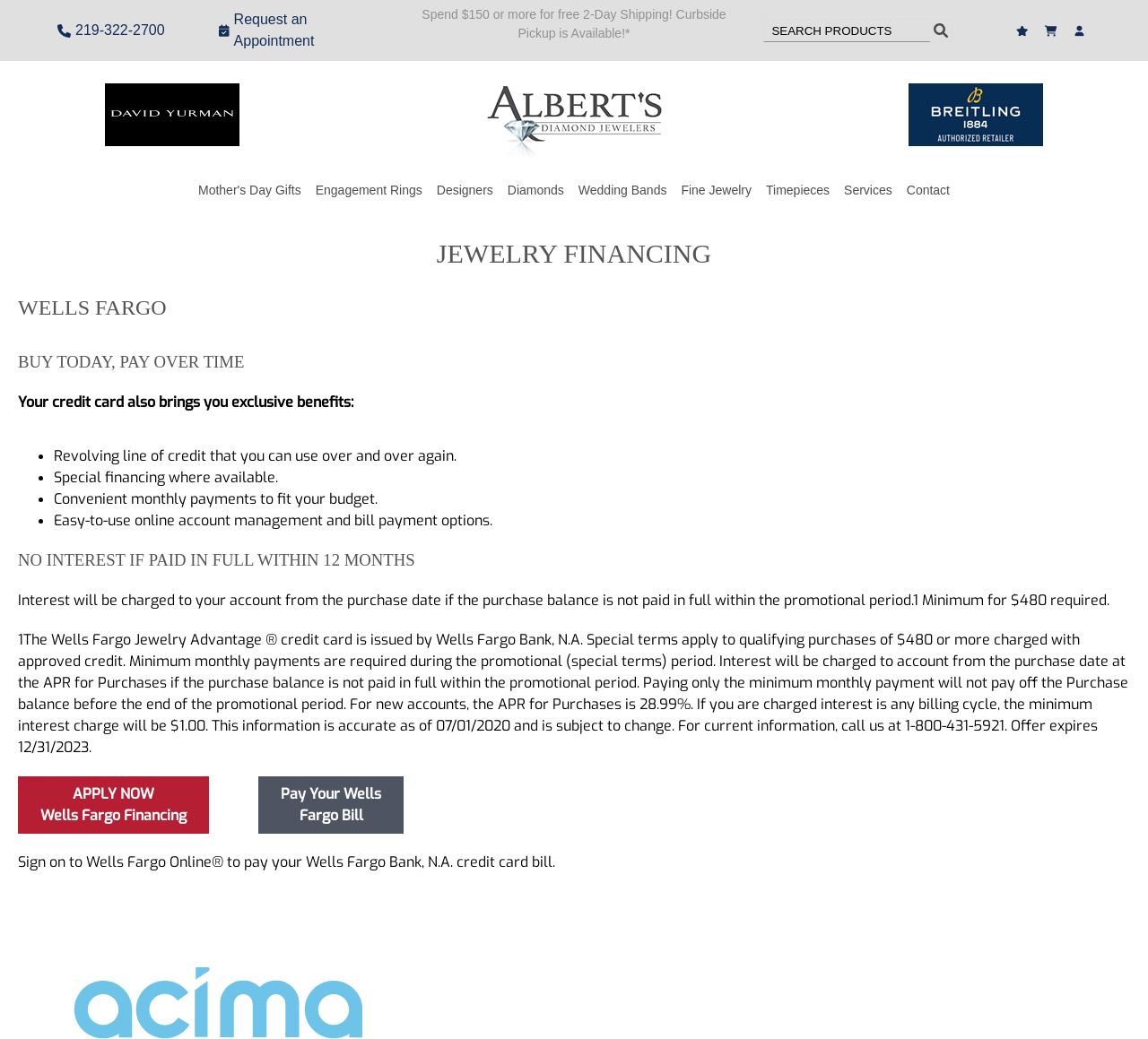Utilize the details in the image to thoroughly answer the following question: How can I pay my Wells Fargo bill online?

I found this information by reading the text on the webpage, which mentions 'Sign on to Wells Fargo Online® to pay your Wells Fargo Bank, N.A. credit card bill.' This suggests that I can pay my Wells Fargo bill online by signing on to Wells Fargo Online.